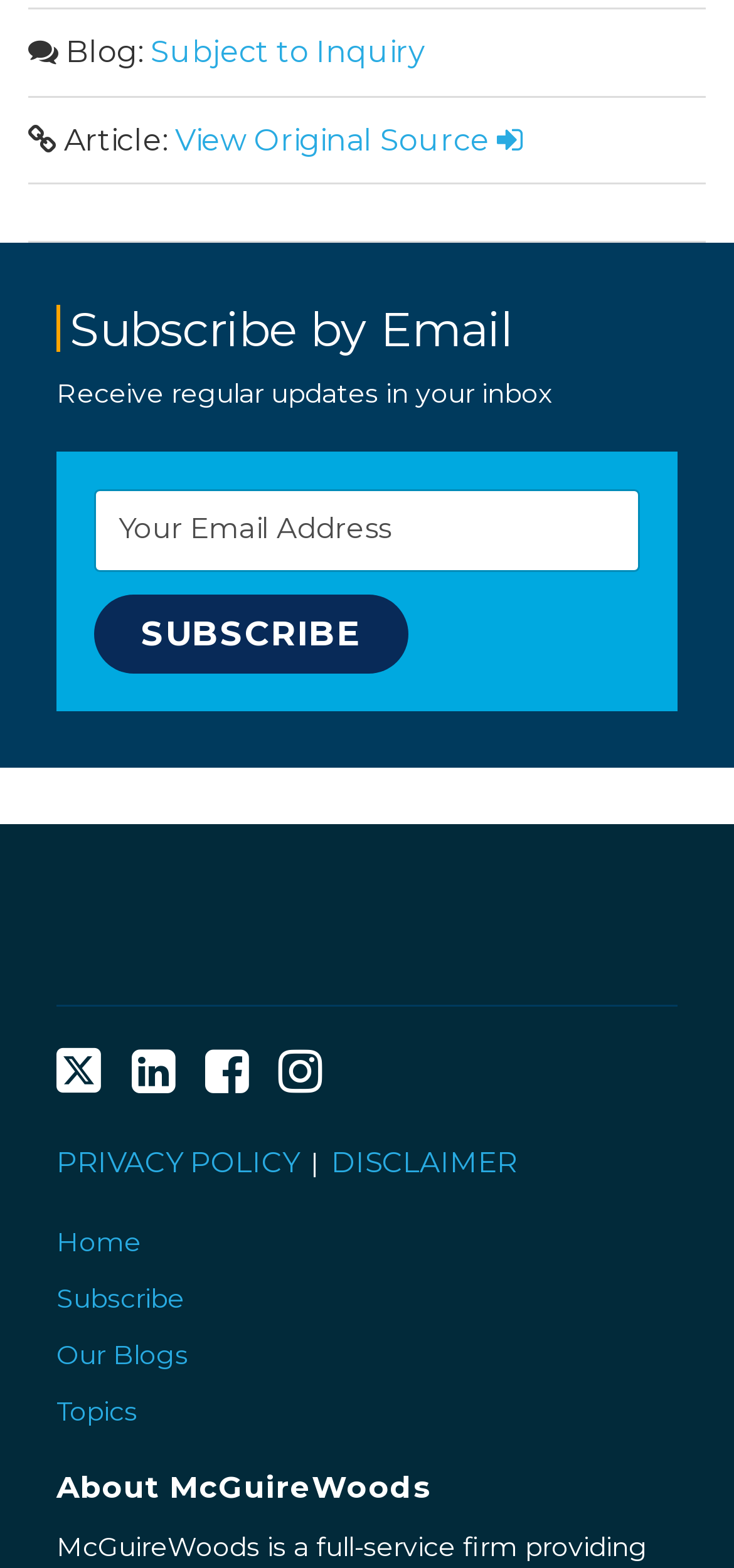Answer the following query concisely with a single word or phrase:
What is the title of the blog?

Blog